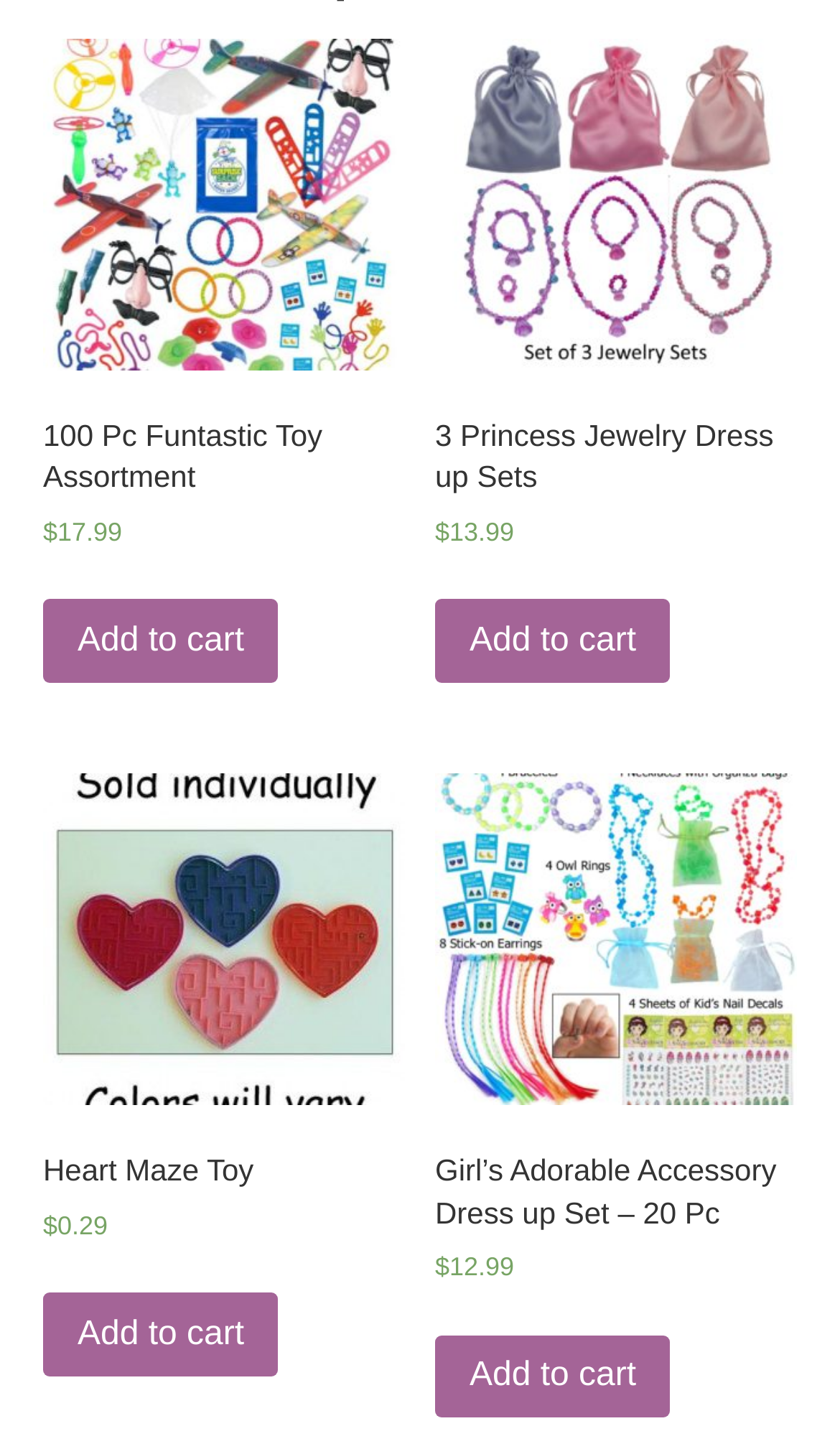Could you provide the bounding box coordinates for the portion of the screen to click to complete this instruction: "View posts published on April 1, 2022"?

None